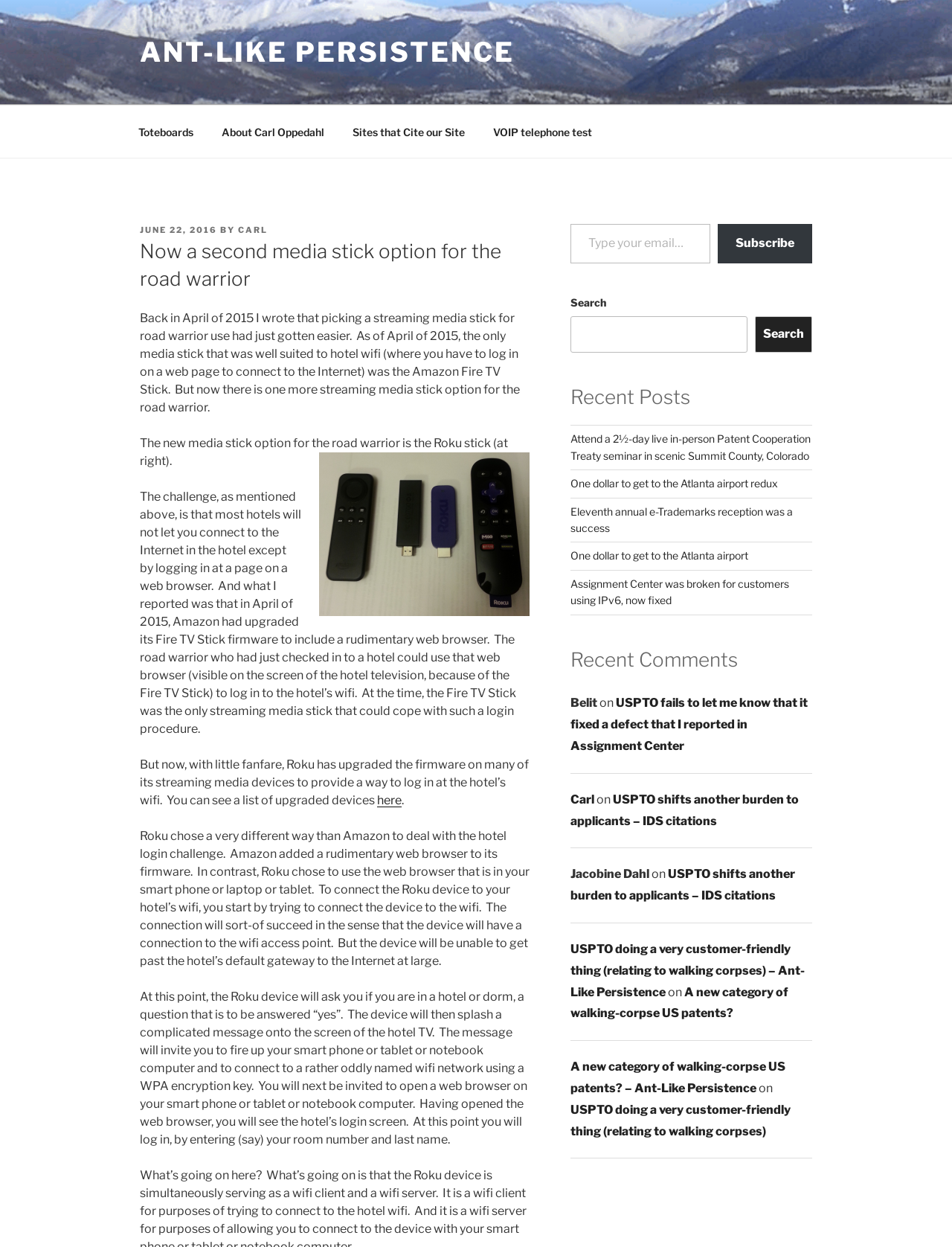Find the bounding box coordinates for the area that should be clicked to accomplish the instruction: "Read the recent post 'Attend a 2½-day live in-person Patent Cooperation Treaty seminar in scenic Summit County, Colorado'".

[0.599, 0.347, 0.851, 0.37]